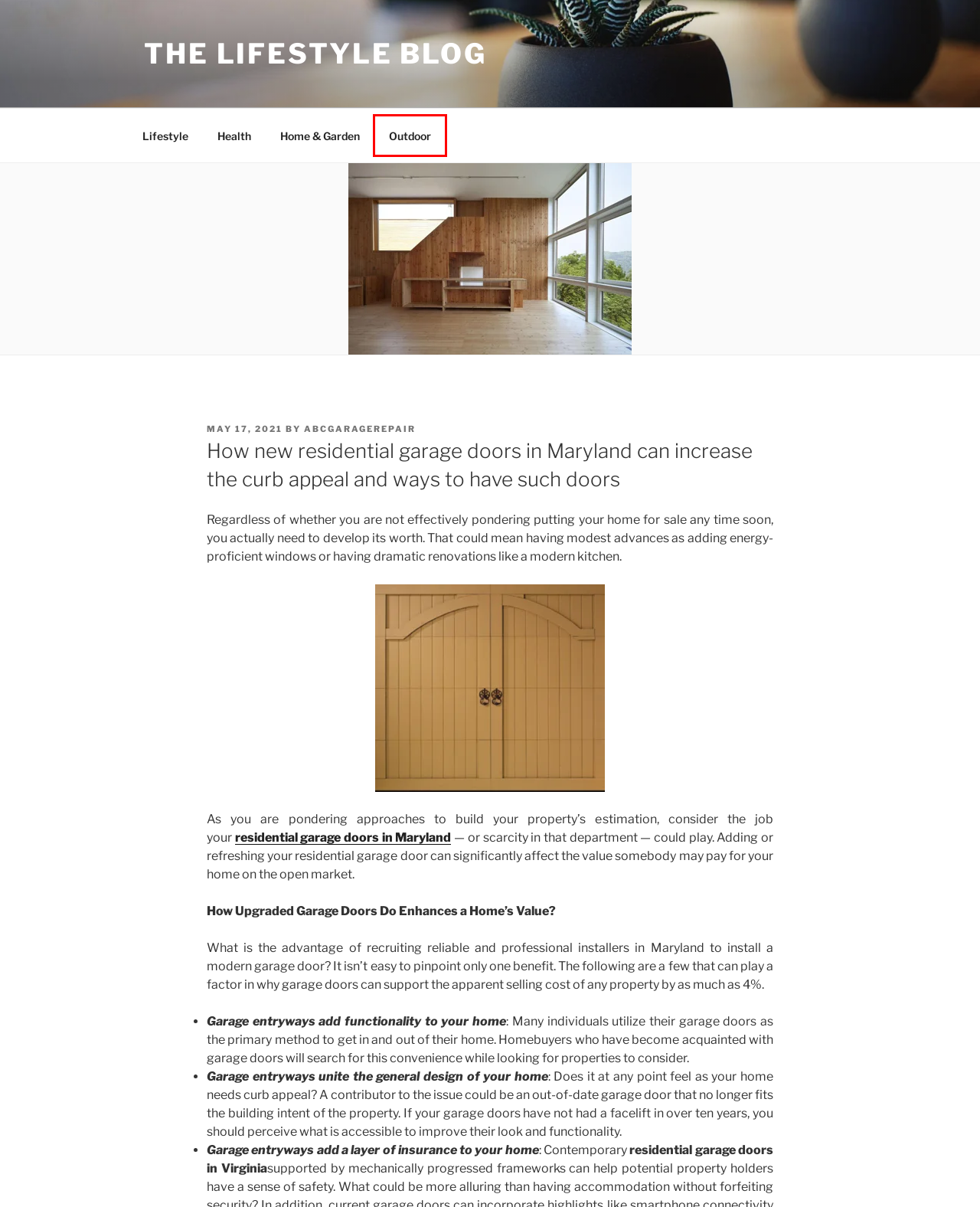Examine the screenshot of a webpage with a red rectangle bounding box. Select the most accurate webpage description that matches the new webpage after clicking the element within the bounding box. Here are the candidates:
A. Garage Door Repair Archives - The Lifestyle Blog
B. Lifestyle Archives - The Lifestyle Blog
C. abcgaragerepair, Author at The Lifestyle Blog
D. Health Archives - The Lifestyle Blog
E. Home & Garden Archives - The Lifestyle Blog
F. The Life Style Blog
G. Blog Tool, Publishing Platform, and CMS – WordPress.org
H. Outdoor Archives - The Lifestyle Blog

H